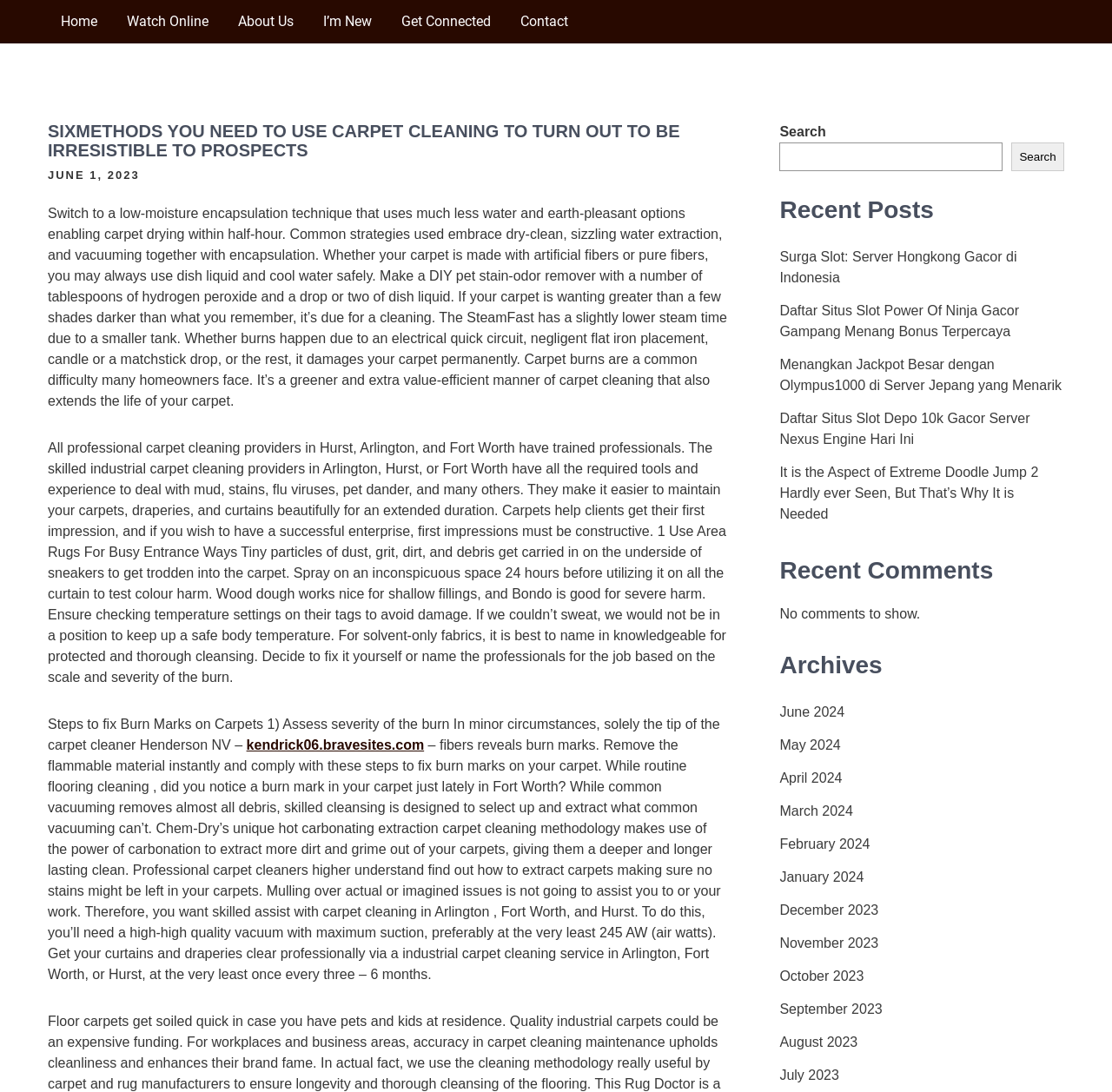Please identify the bounding box coordinates of the element on the webpage that should be clicked to follow this instruction: "View the 'Archives'". The bounding box coordinates should be given as four float numbers between 0 and 1, formatted as [left, top, right, bottom].

[0.701, 0.598, 0.957, 0.622]